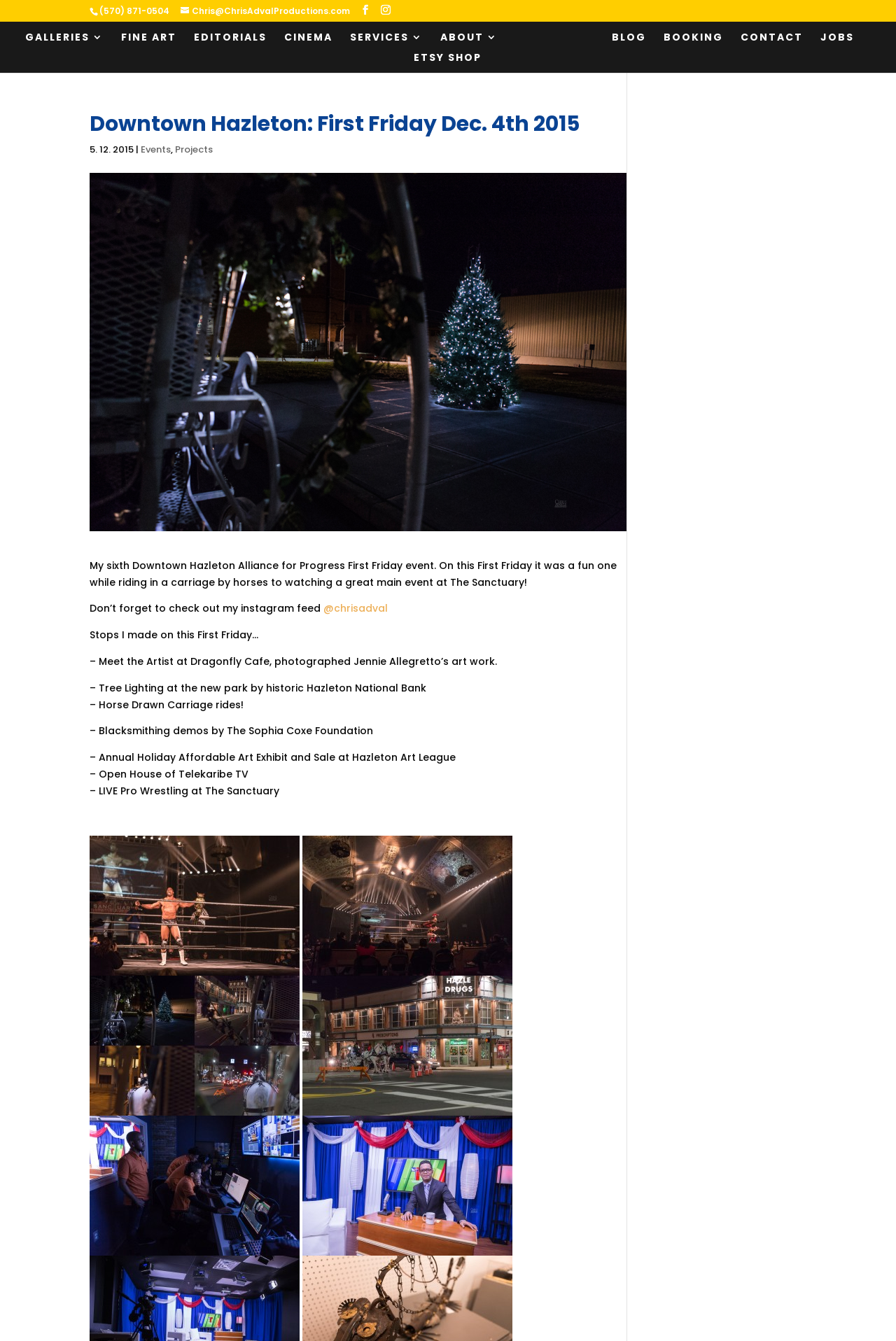What is the name of the photographer who took the pictures?
Based on the image, provide a one-word or brief-phrase response.

Chris Adval